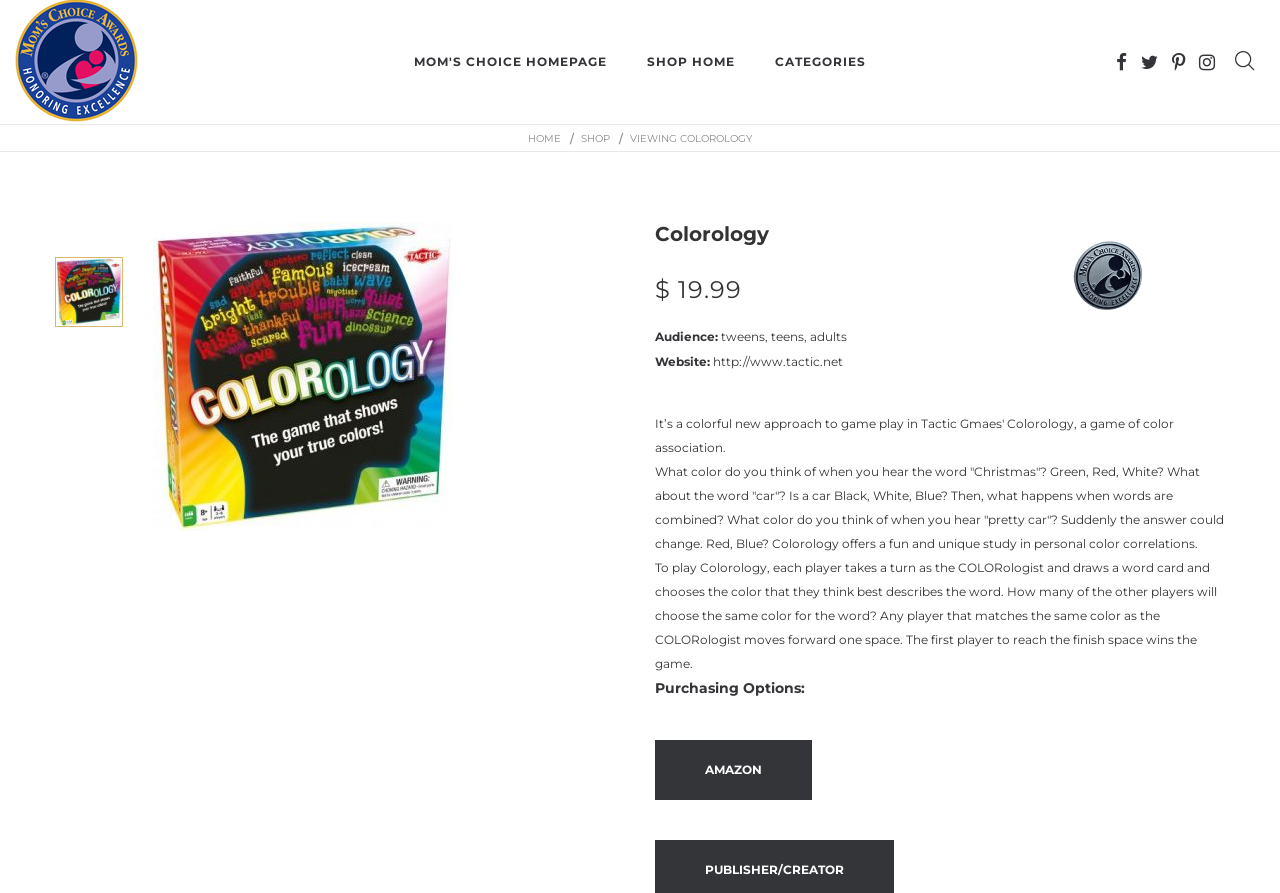What is the website of the game's manufacturer?
Answer the question with as much detail as you can, using the image as a reference.

The website of the game's manufacturer, Tactic, is mentioned on the webpage as http://www.tactic.net, which is provided under the 'Website' section.